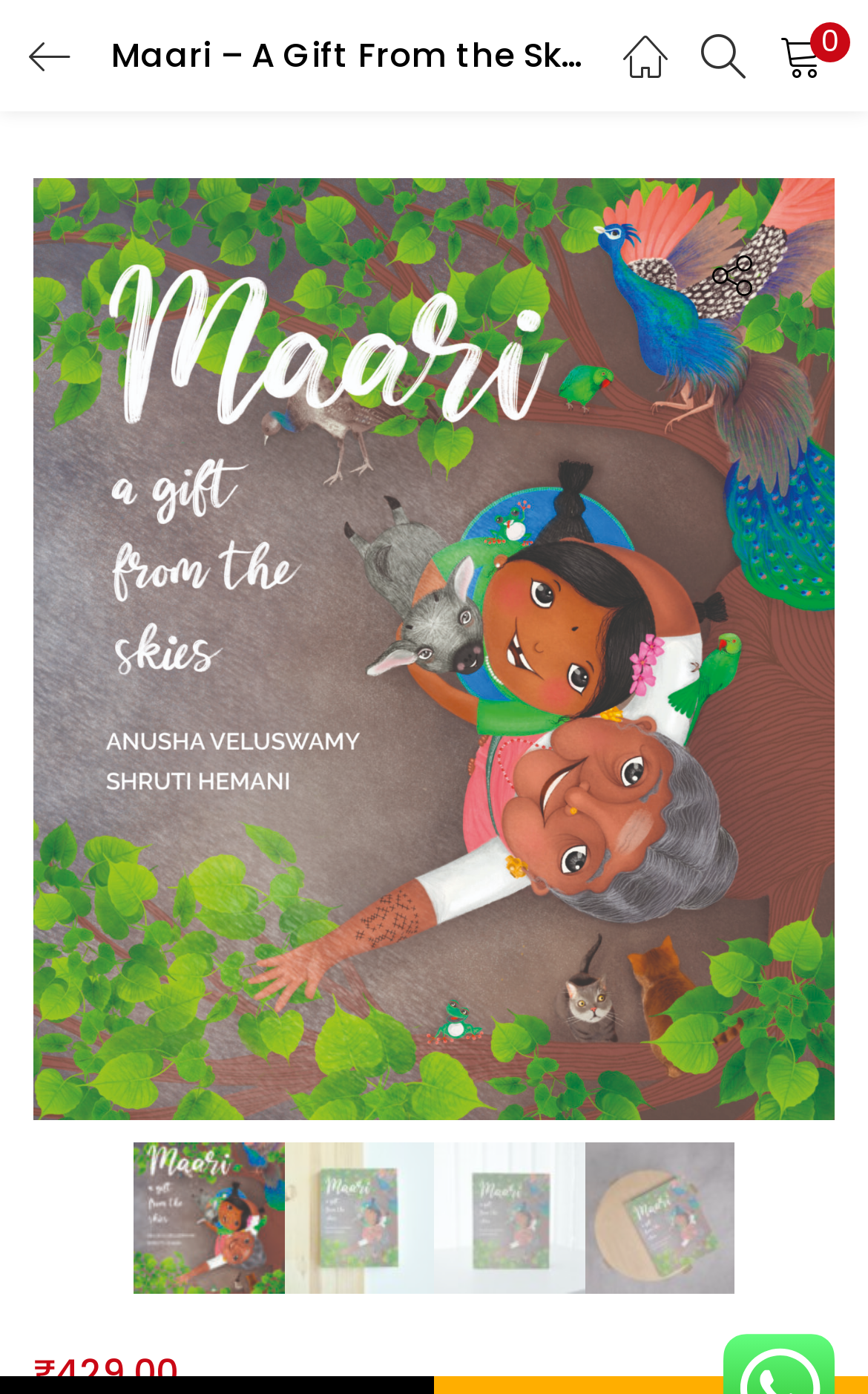Kindly provide the bounding box coordinates of the section you need to click on to fulfill the given instruction: "Click on the Maari logo".

[0.038, 0.128, 0.962, 0.804]